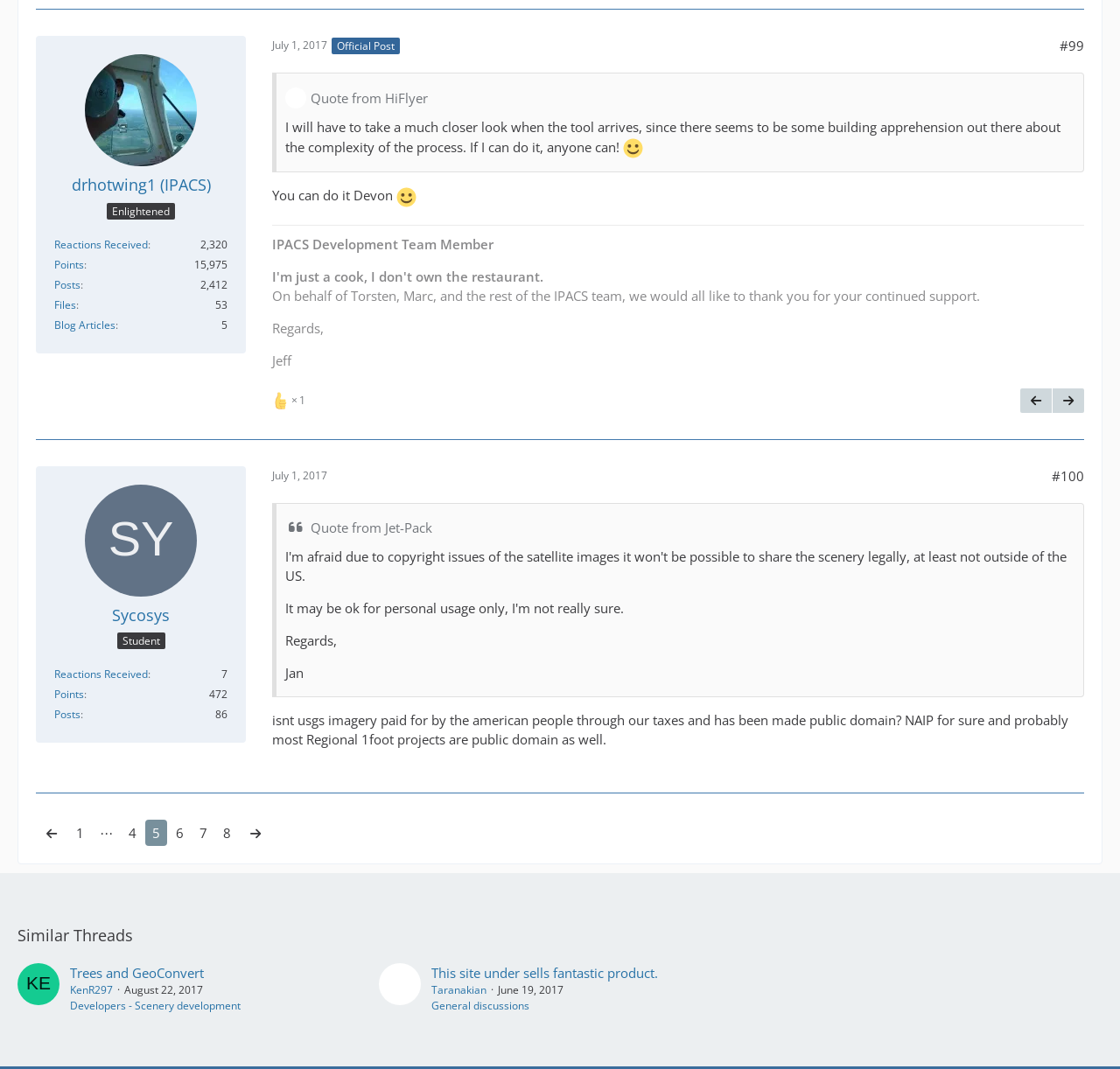How many reactions did drhotwing1 receive?
Kindly offer a comprehensive and detailed response to the question.

I found the answer by looking at the description list detail element that says '2,320' which is associated with the link 'Reactions Received by drhotwing1 (IPACS)'.